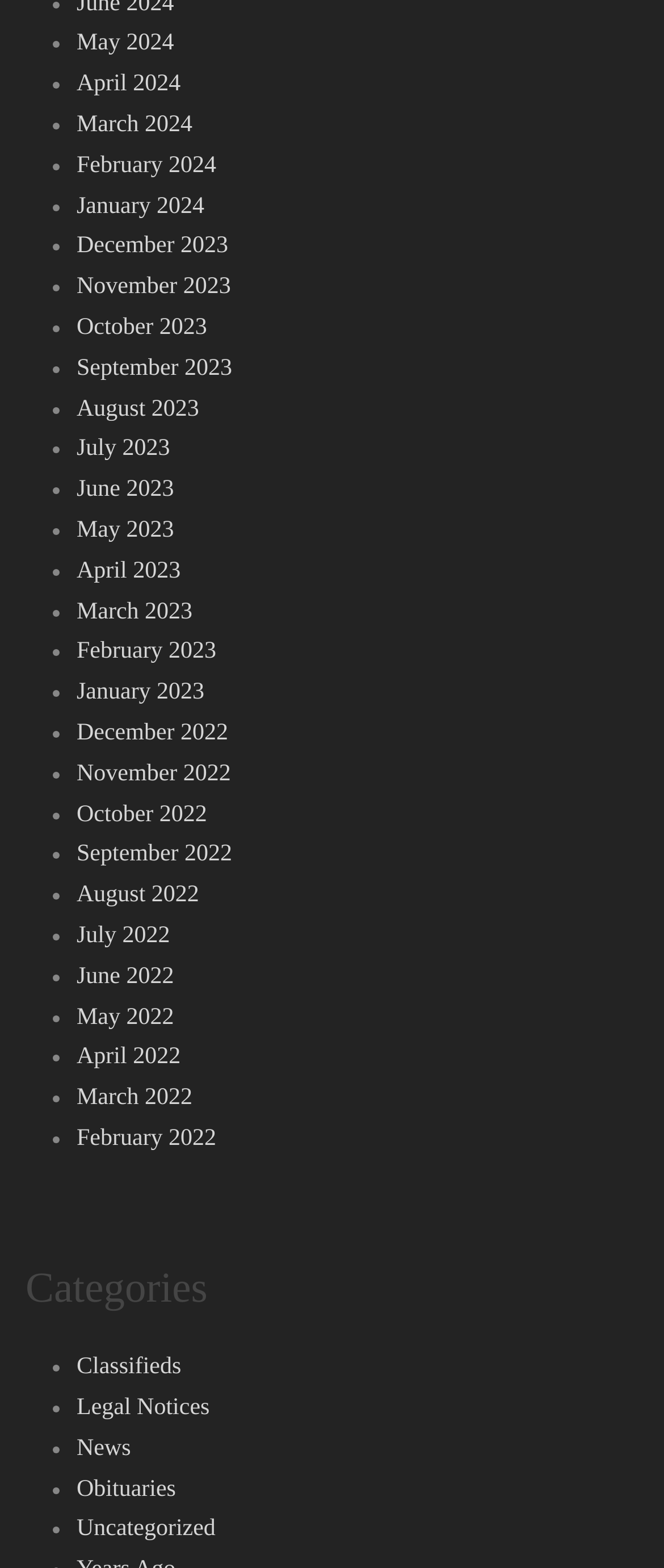Please locate the bounding box coordinates of the region I need to click to follow this instruction: "View May 2024".

[0.115, 0.02, 0.262, 0.036]